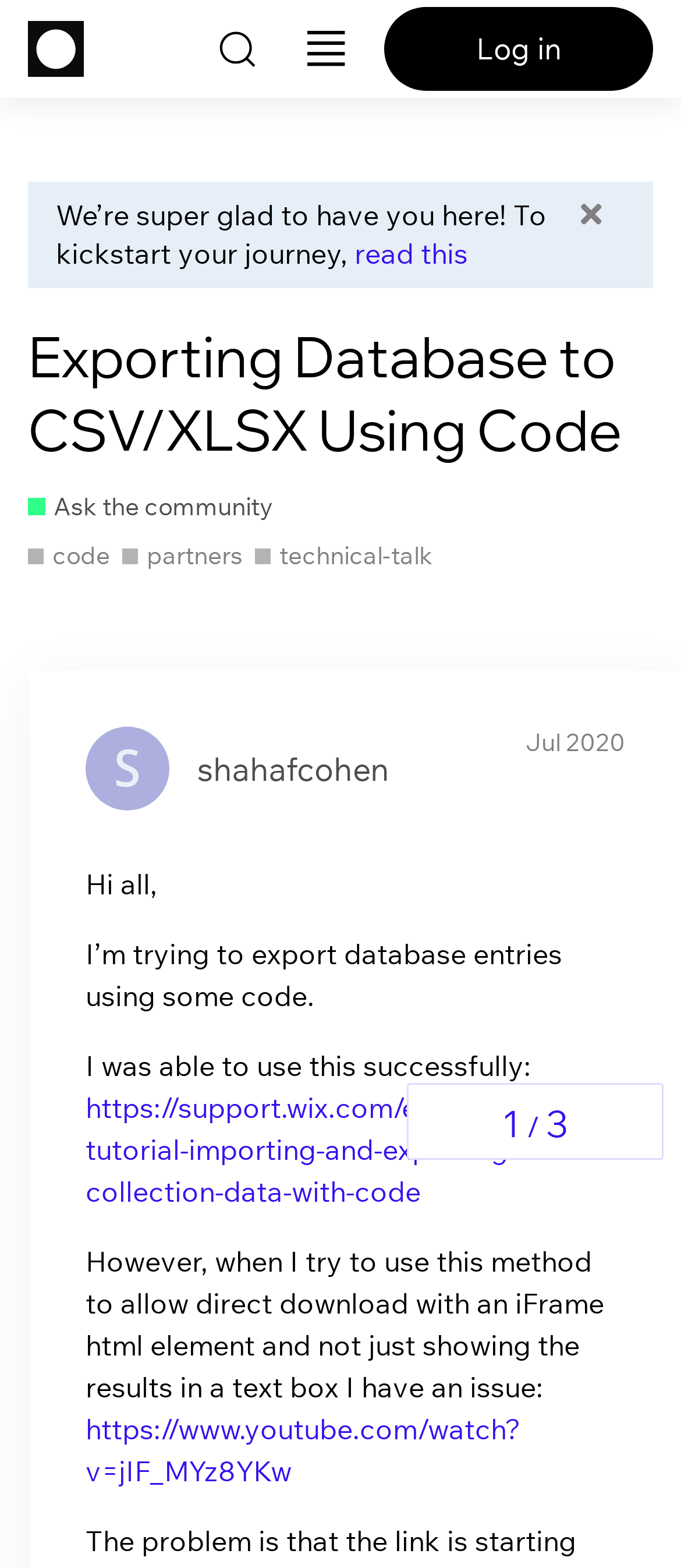What is the topic of the discussion?
Provide a concise answer using a single word or phrase based on the image.

Exporting Database to CSV/XLSX Using Code